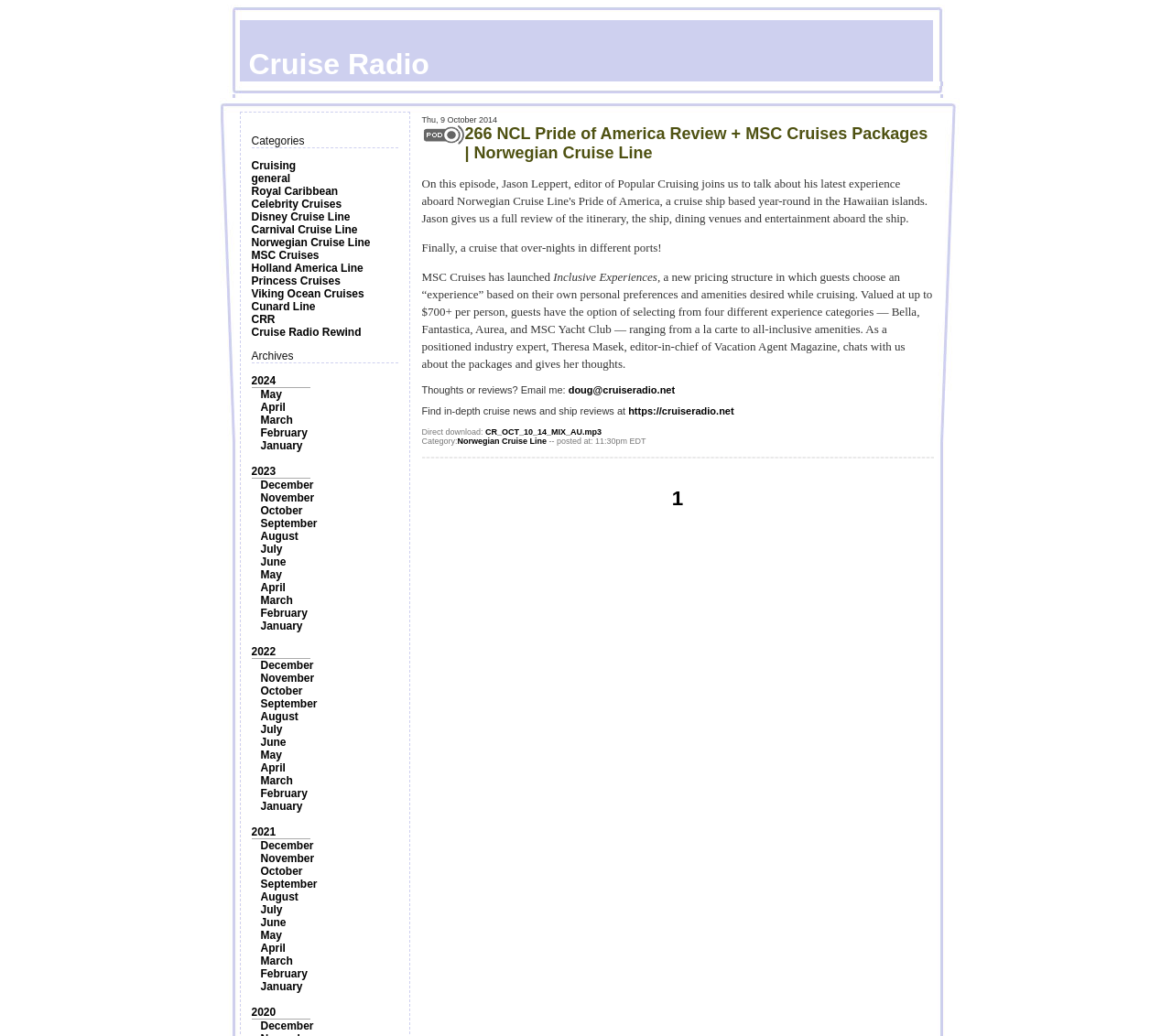Identify the bounding box coordinates of the clickable region necessary to fulfill the following instruction: "Input email address". The bounding box coordinates should be four float numbers between 0 and 1, i.e., [left, top, right, bottom].

None